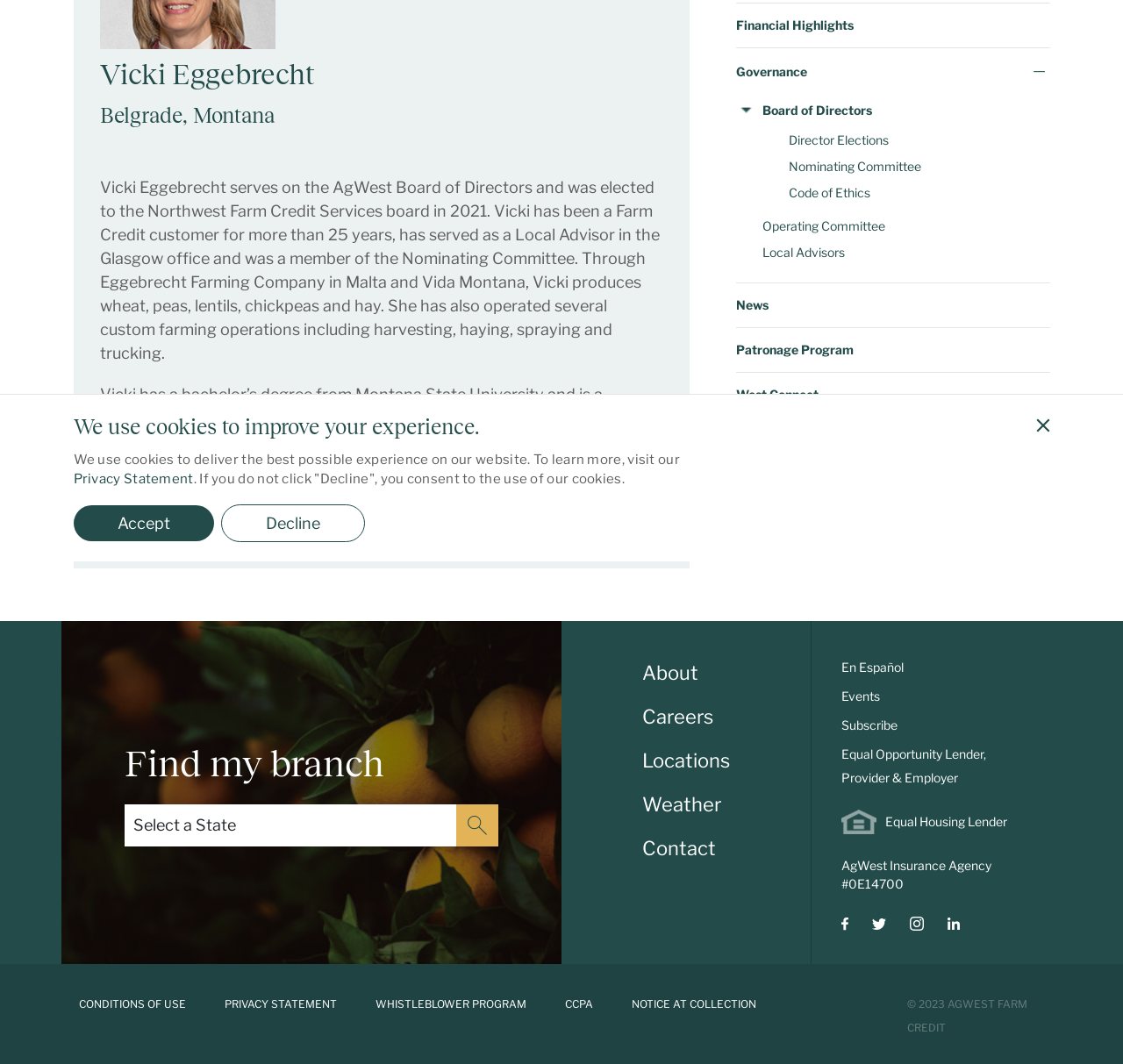Identify the bounding box of the UI element that matches this description: "parent_node: Select a State".

[0.406, 0.756, 0.444, 0.795]